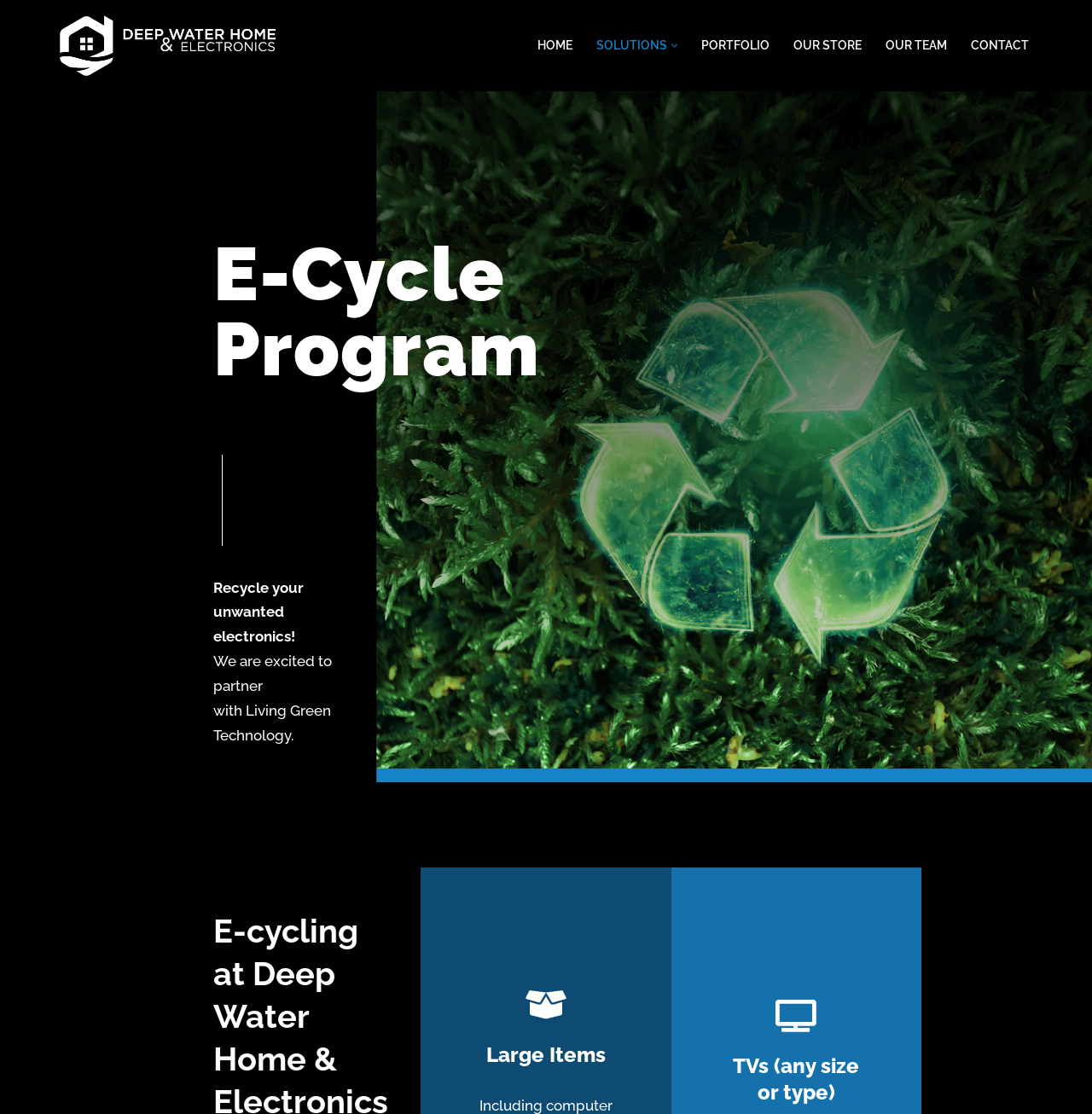Identify the bounding box coordinates of the section that should be clicked to achieve the task described: "Click on the 'HOME' link".

[0.492, 0.031, 0.524, 0.05]